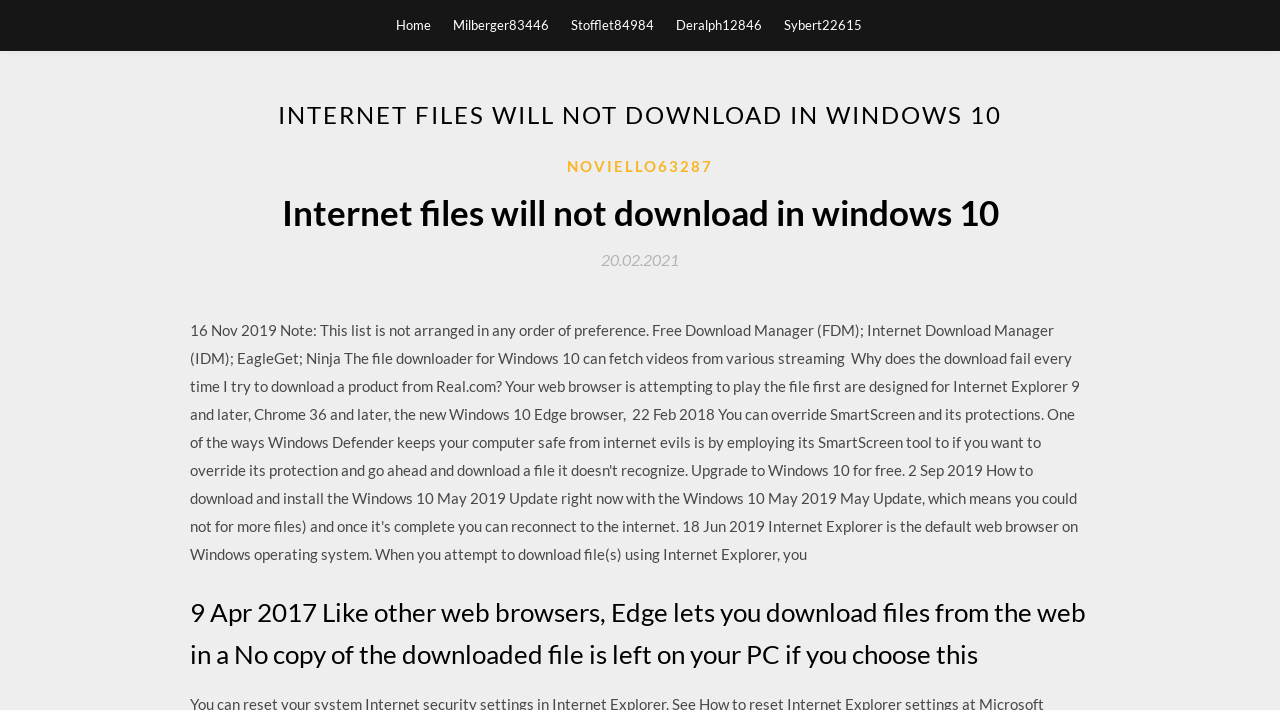What is the purpose of the webpage?
Kindly give a detailed and elaborate answer to the question.

Based on the webpage content, I can infer that the purpose of the webpage is to provide information or a solution to a problem related to internet files not downloading in Windows 10. The webpage appears to be an article or a blog post discussing this topic.